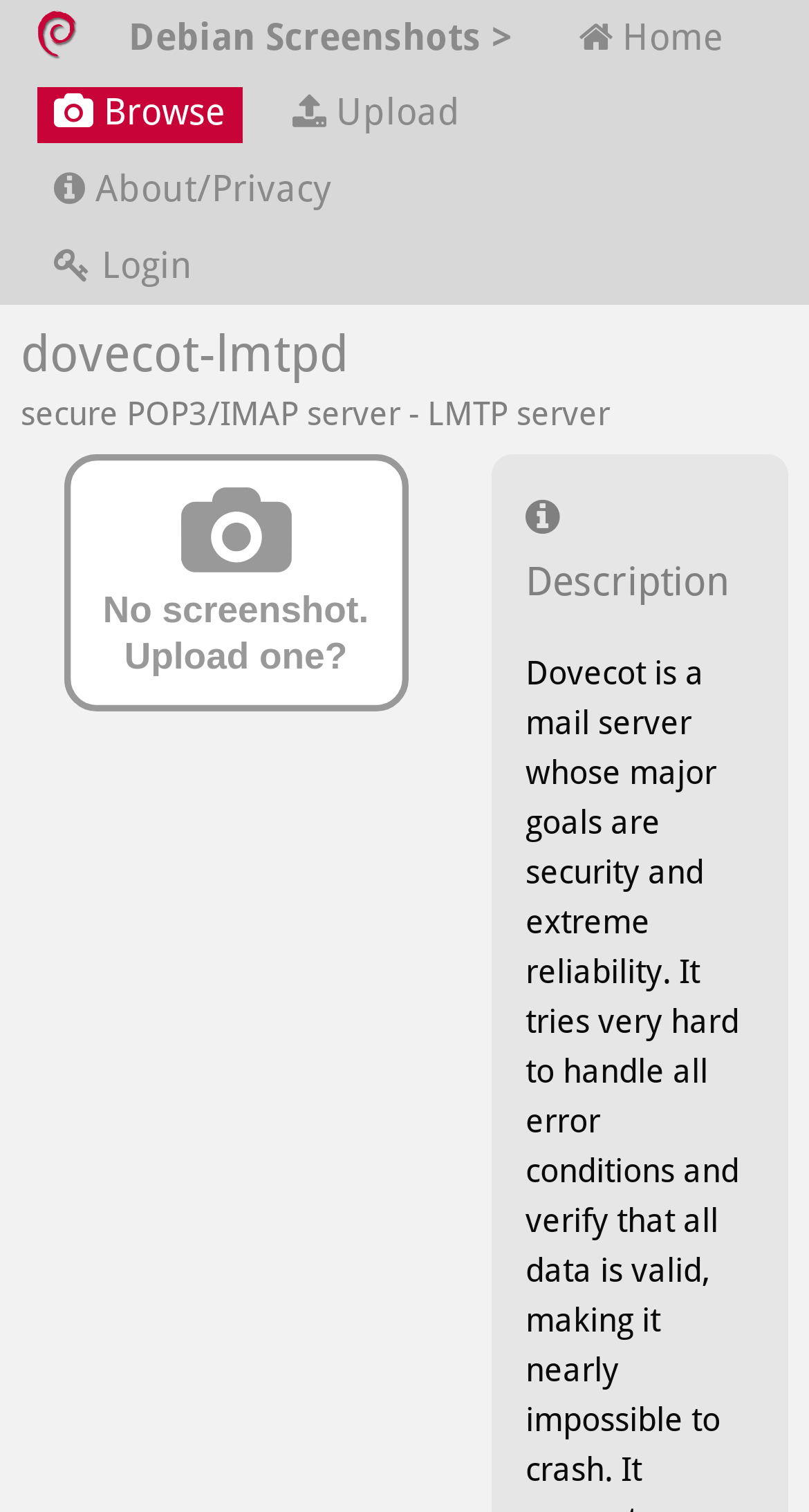Please find the bounding box coordinates in the format (top-left x, top-left y, bottom-right x, bottom-right y) for the given element description. Ensure the coordinates are floating point numbers between 0 and 1. Description: Debian Screenshots >

[0.138, 0.007, 0.654, 0.044]